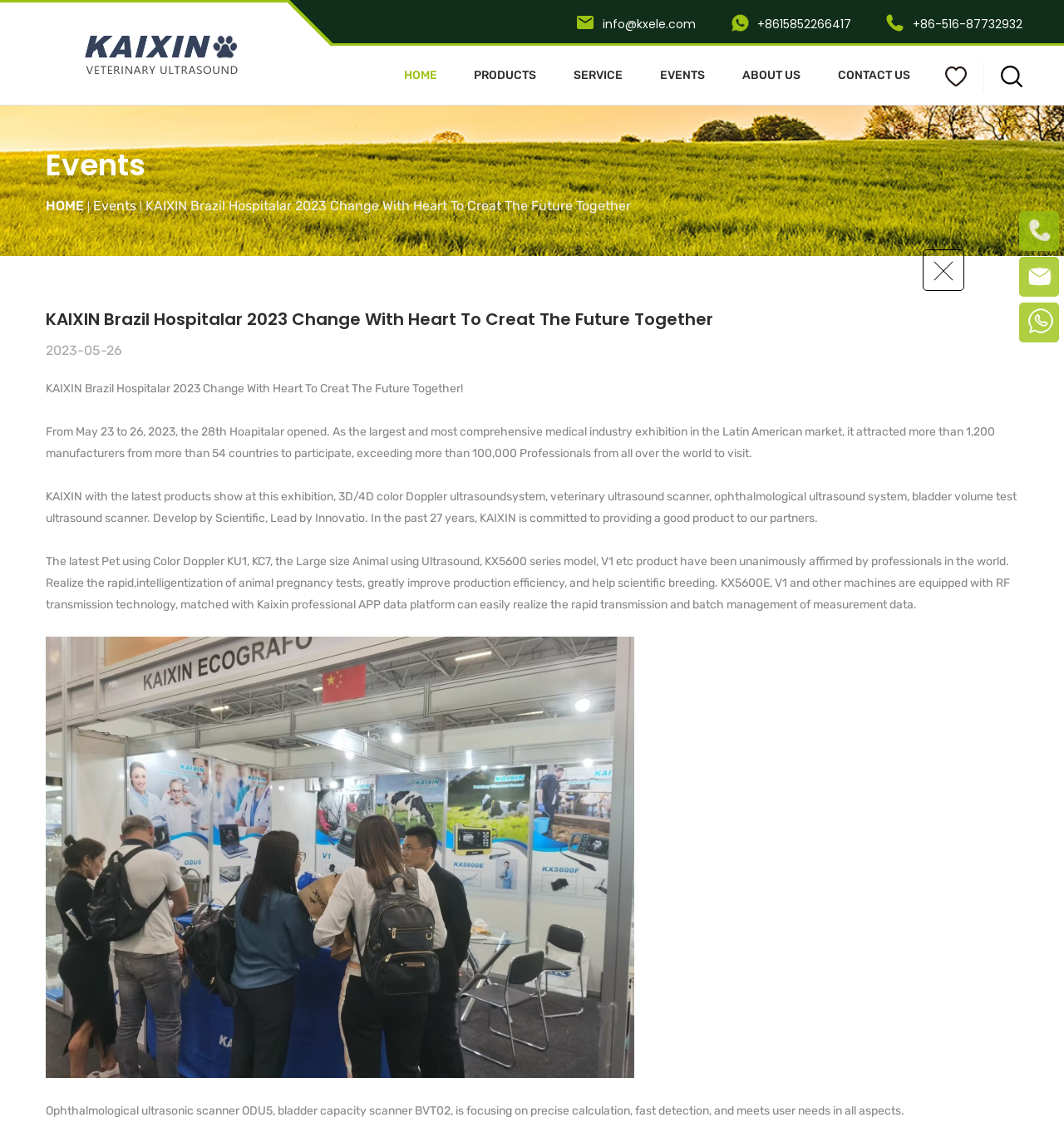Determine the bounding box coordinates of the clickable region to carry out the instruction: "Click the CONTACT US link".

[0.787, 0.061, 0.855, 0.072]